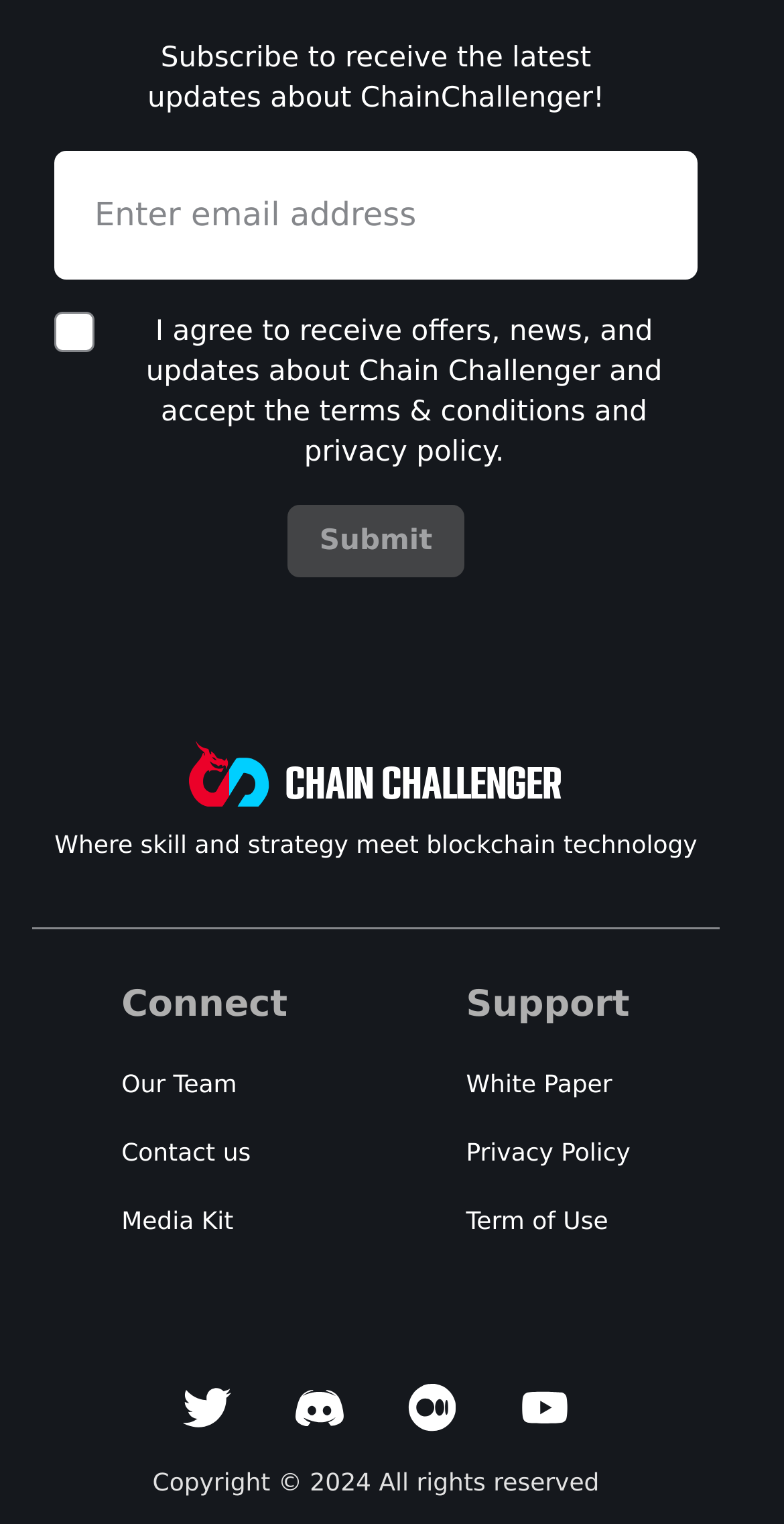How many social media links are there at the bottom of the page?
Provide an in-depth answer to the question, covering all aspects.

There are four links at the bottom of the page, each with a button and an image, which are likely social media links.